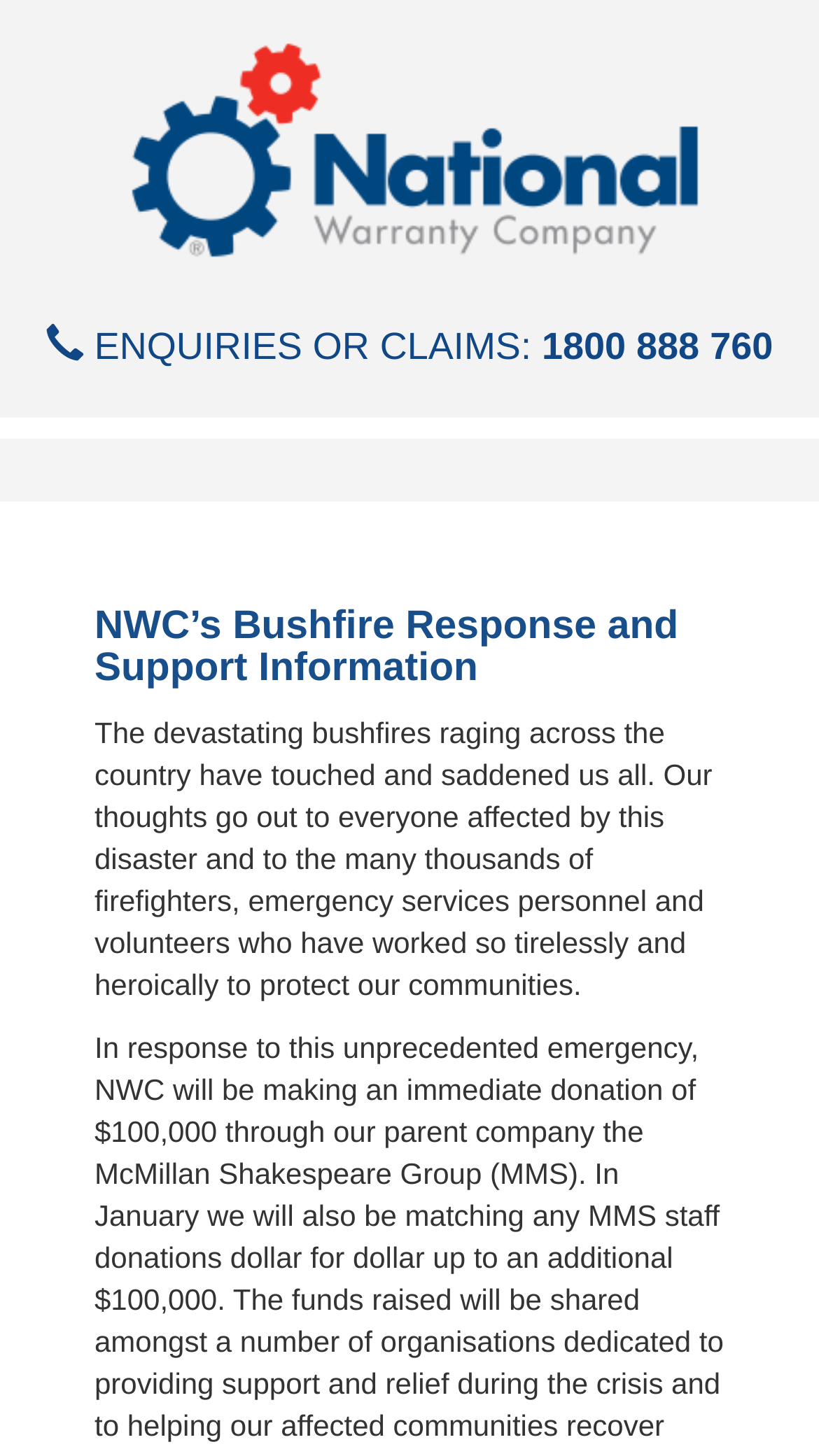Determine the bounding box coordinates of the UI element described below. Use the format (top-left x, top-left y, bottom-right x, bottom-right y) with floating point numbers between 0 and 1: 1800 888 760

[0.661, 0.223, 0.944, 0.252]